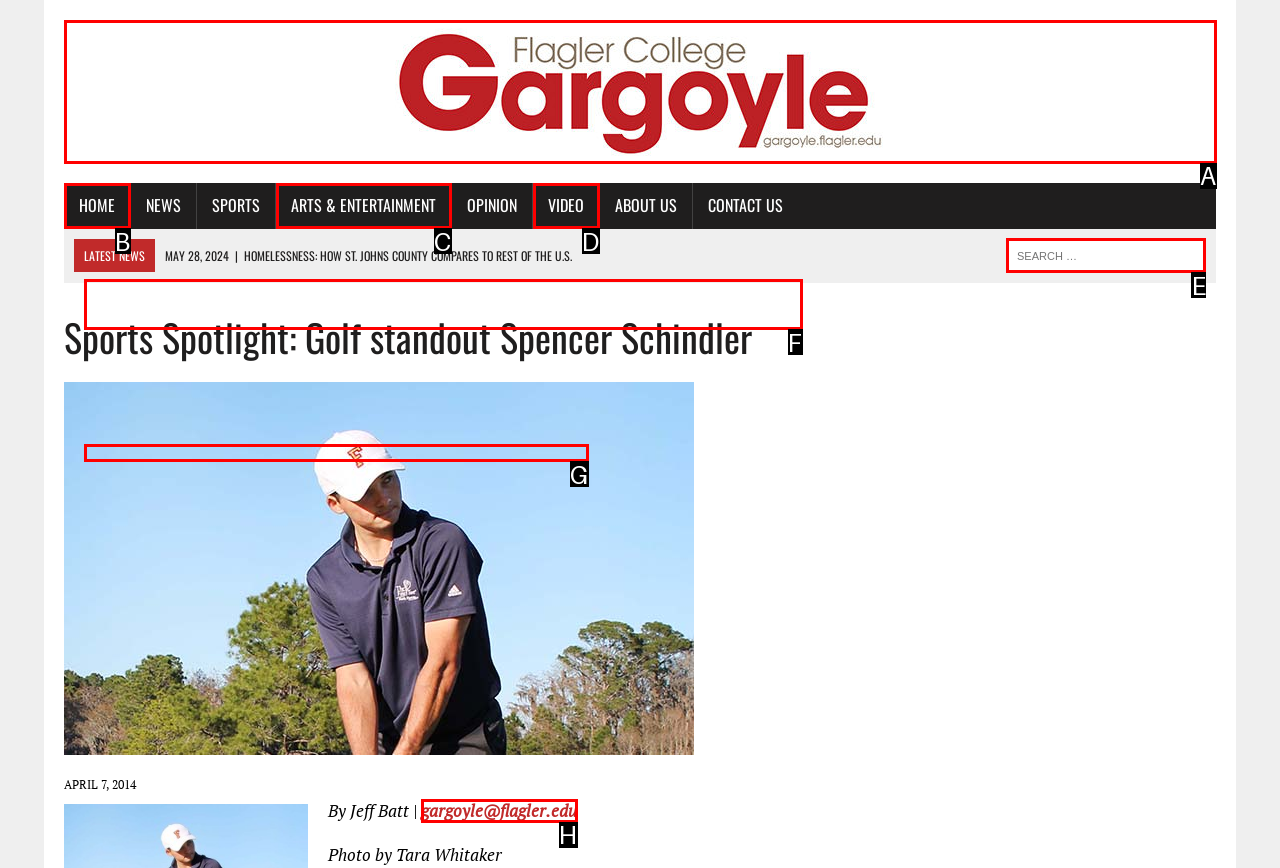What option should I click on to execute the task: search for something? Give the letter from the available choices.

E